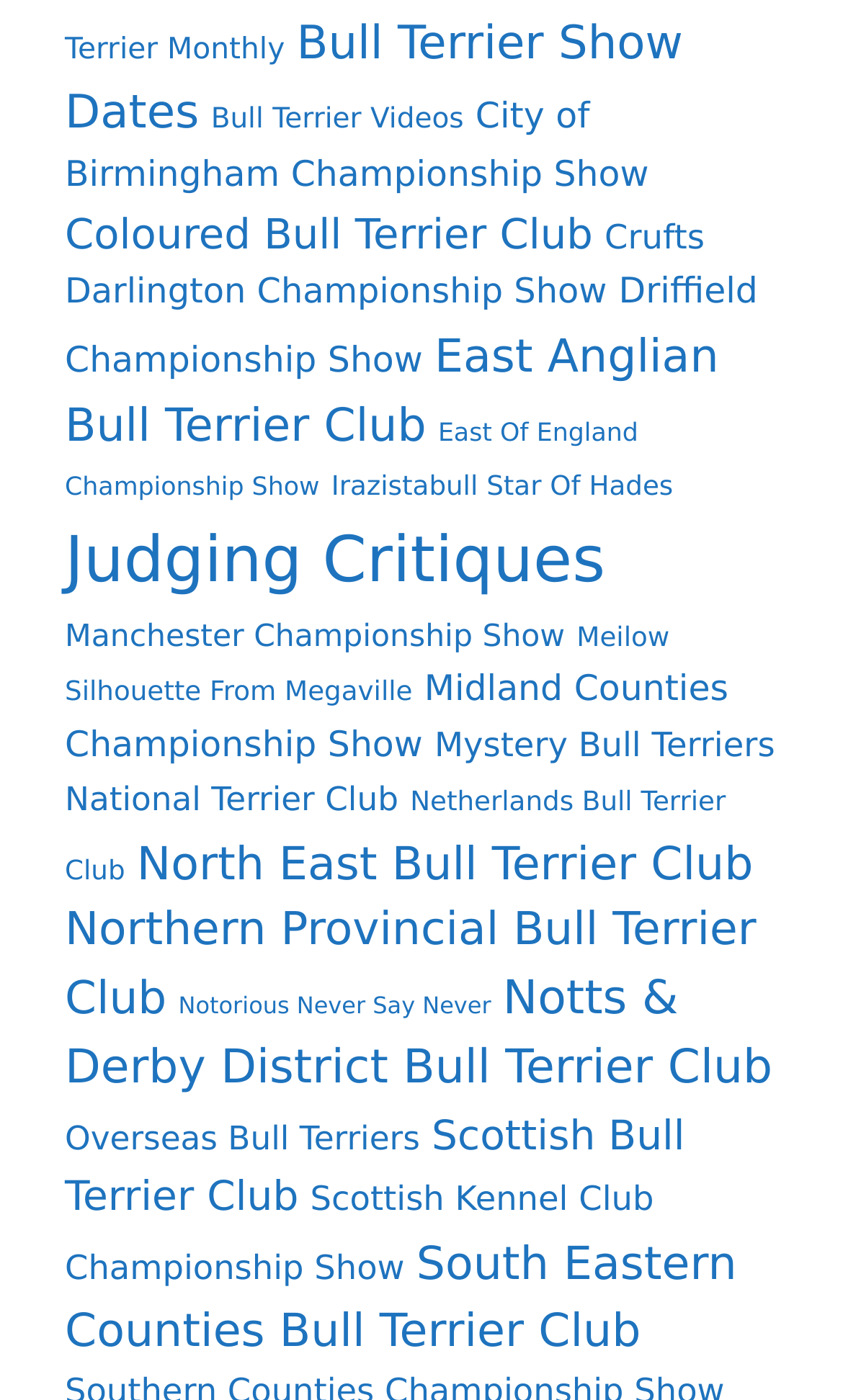How many links are on this webpage?
Based on the image, provide your answer in one word or phrase.

33